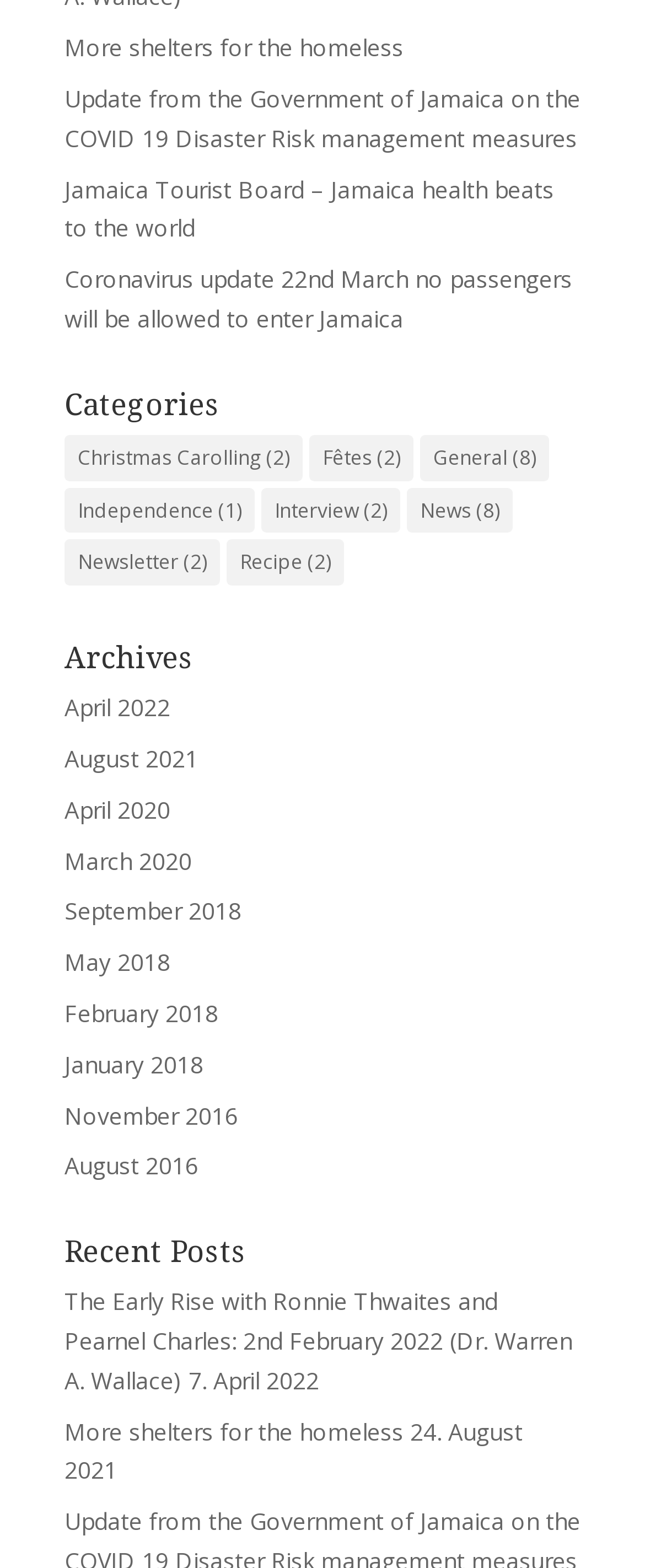Pinpoint the bounding box coordinates of the clickable element to carry out the following instruction: "Check the recent post about The Early Rise with Ronnie Thwaites and Pearnel Charles."

[0.1, 0.82, 0.887, 0.89]